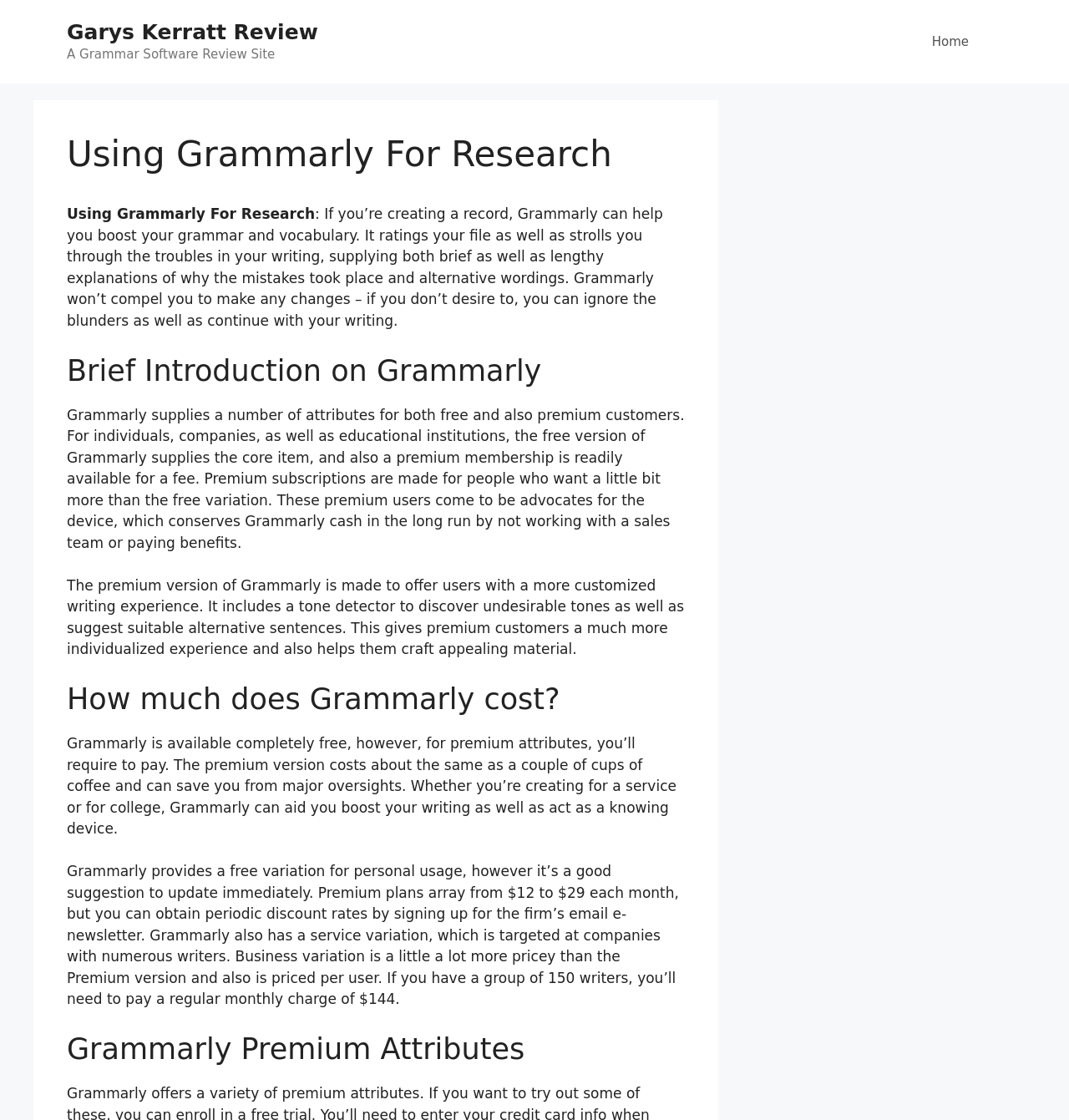What is the main heading of this webpage? Please extract and provide it.

Using Grammarly For Research